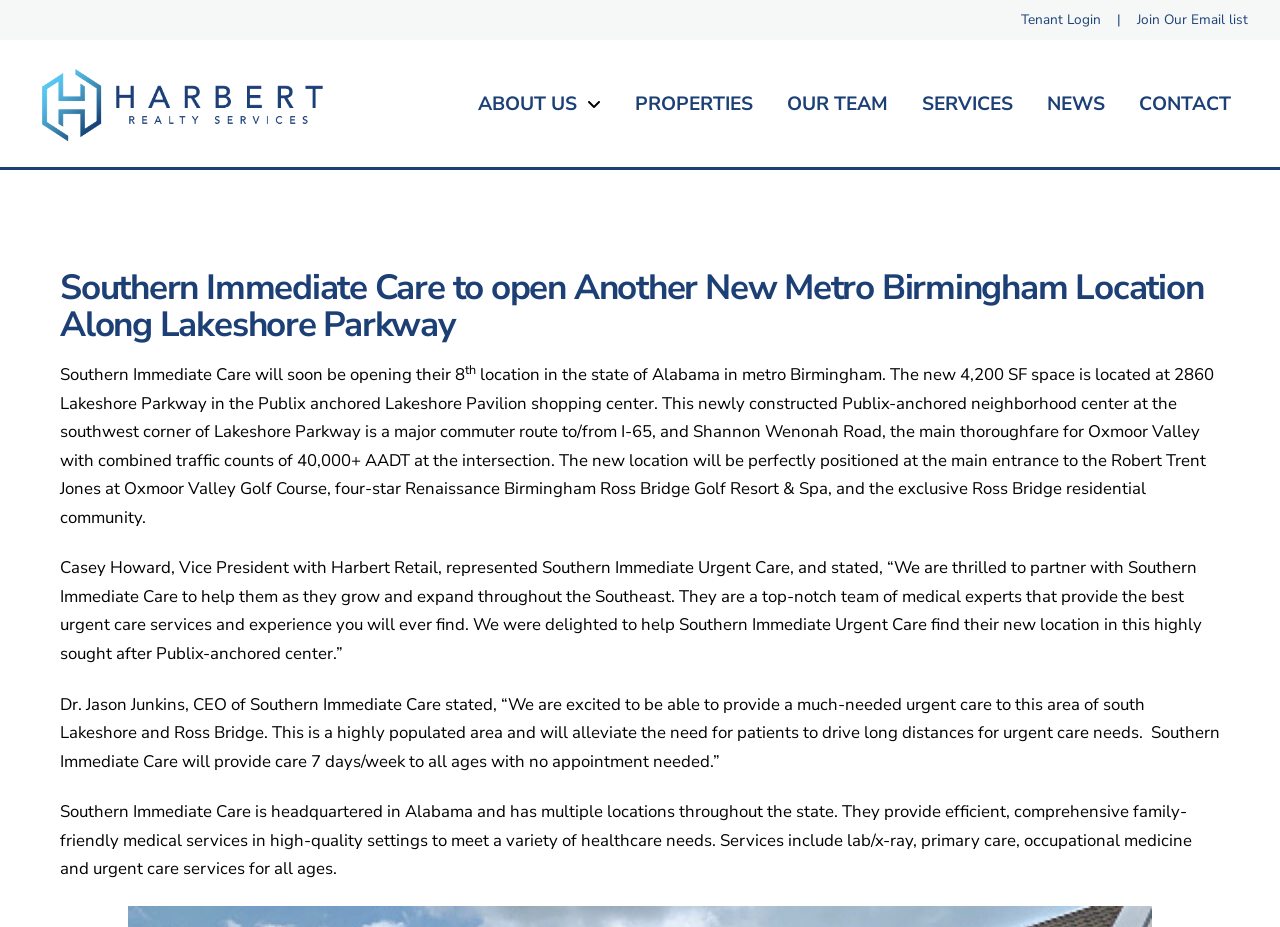Find and generate the main title of the webpage.

Southern Immediate Care to open Another New Metro Birmingham Location Along Lakeshore Parkway